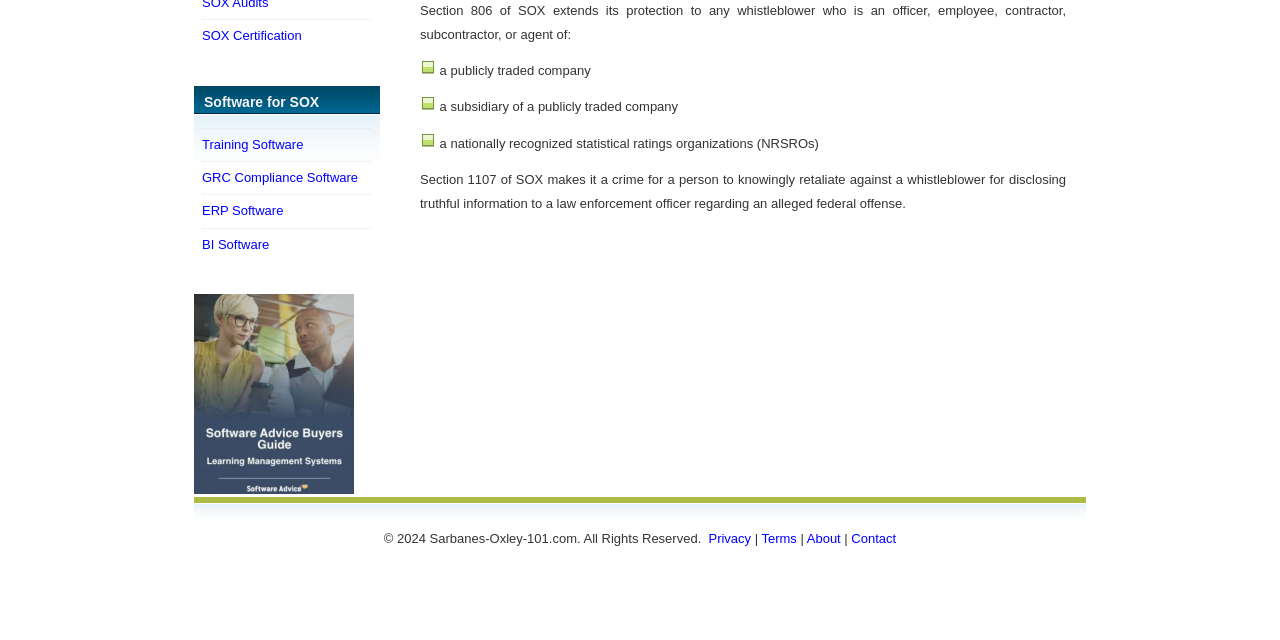Find the bounding box of the web element that fits this description: "Terms".

[0.595, 0.83, 0.623, 0.854]